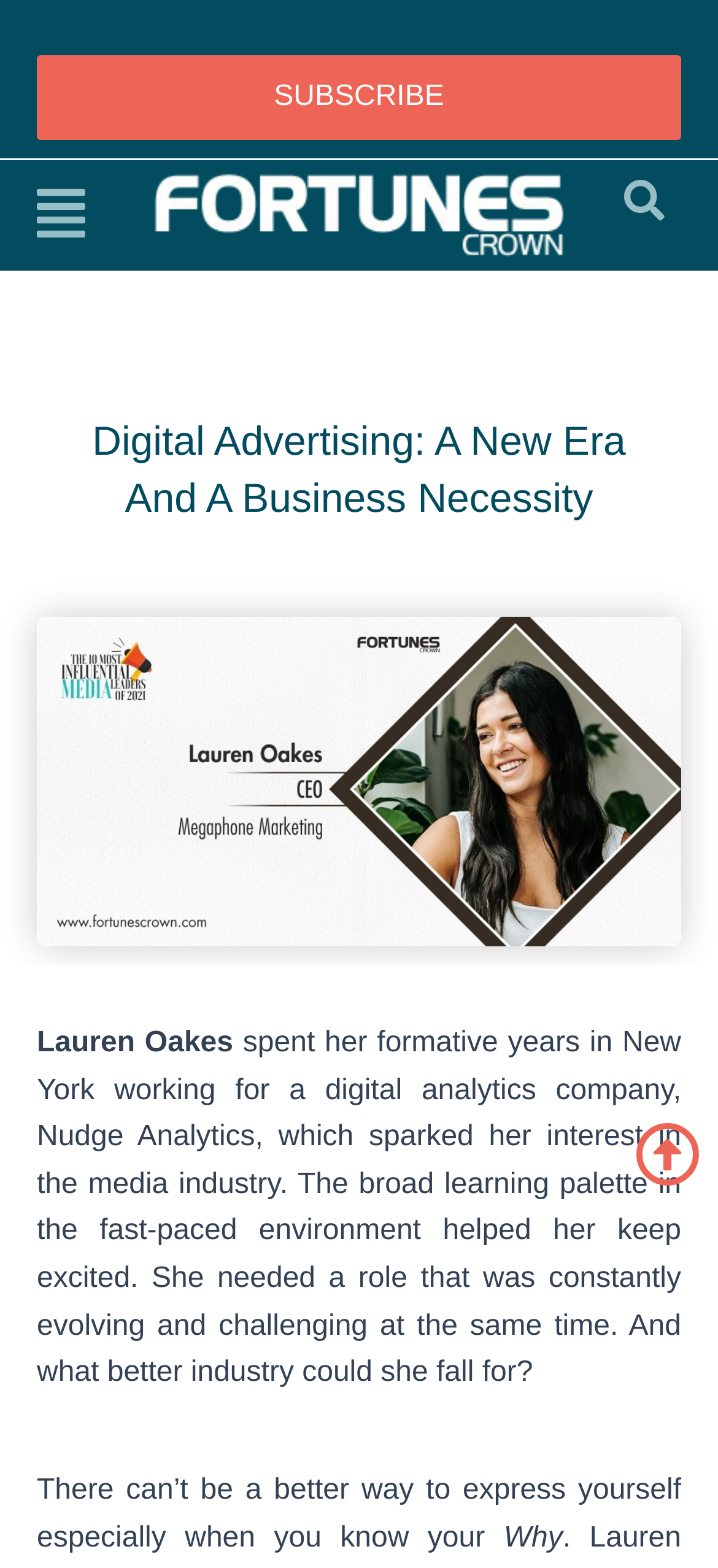Identify the bounding box of the HTML element described as: "parent_node: Home".

[0.051, 0.118, 0.118, 0.156]